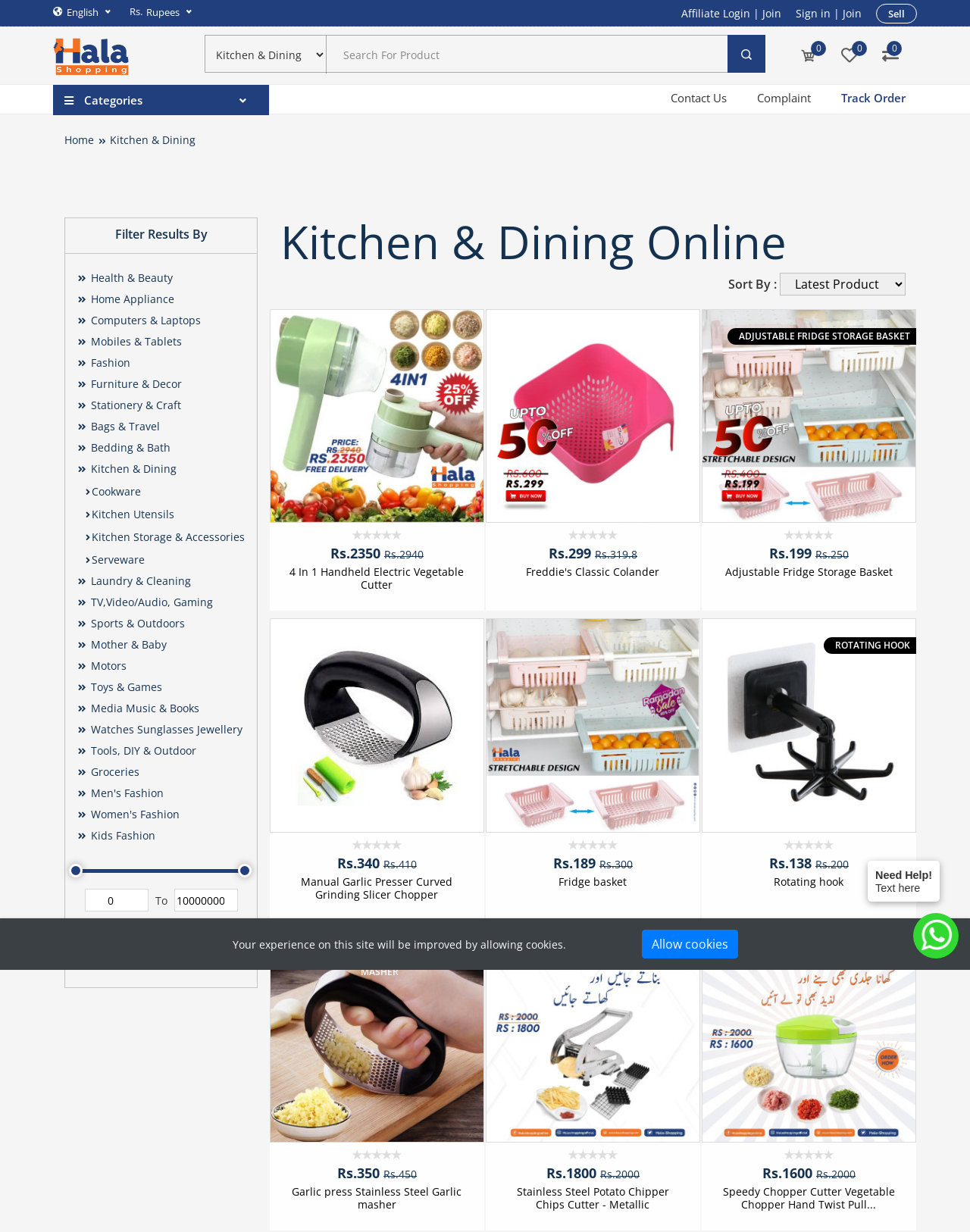Determine the bounding box coordinates of the area to click in order to meet this instruction: "Click on Kitchen & Dining category".

[0.113, 0.107, 0.202, 0.119]